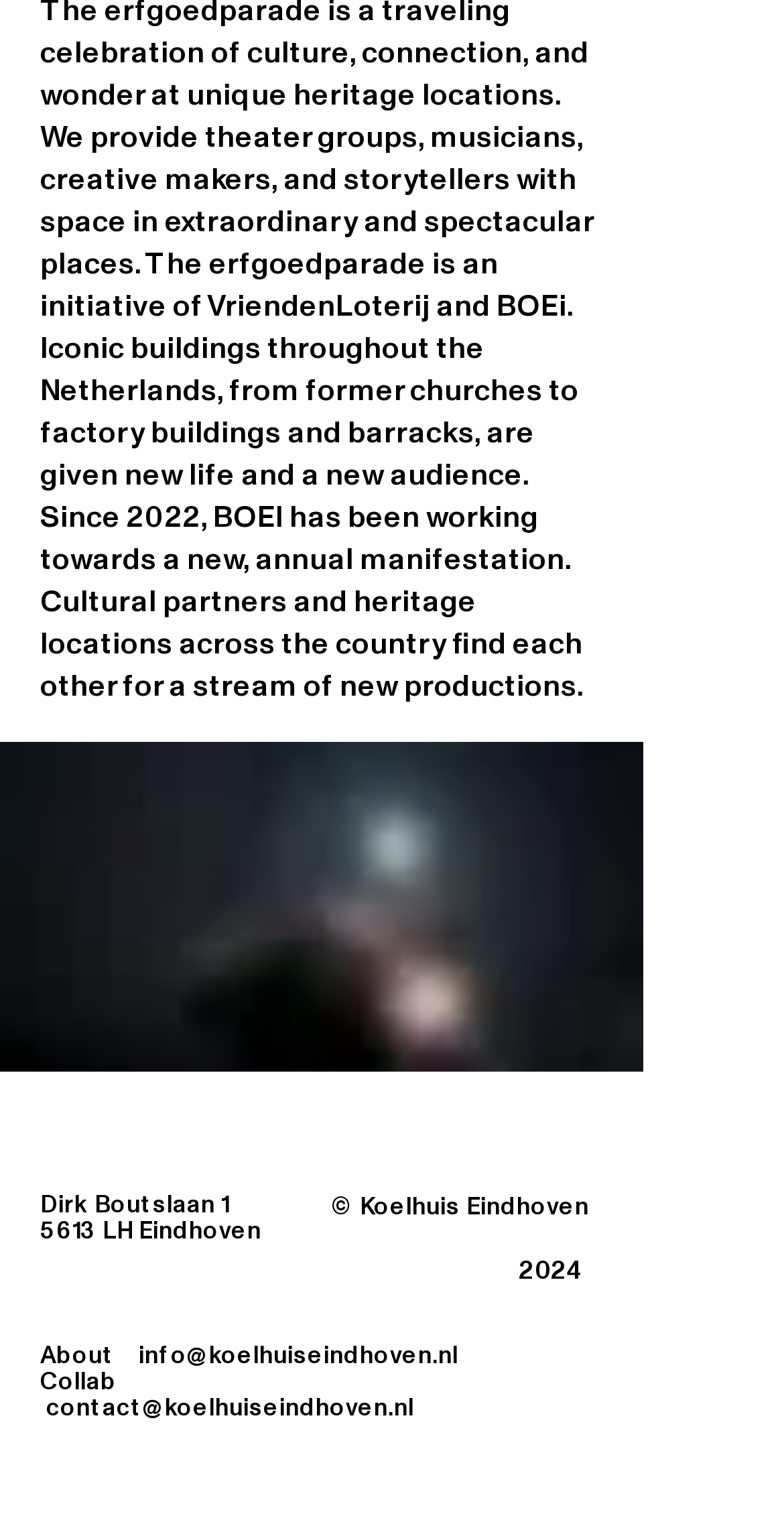Identify the bounding box for the UI element described as: "aria-label="LinkedIn"". Ensure the coordinates are four float numbers between 0 and 1, formatted as [left, top, right, bottom].

[0.662, 0.89, 0.718, 0.92]